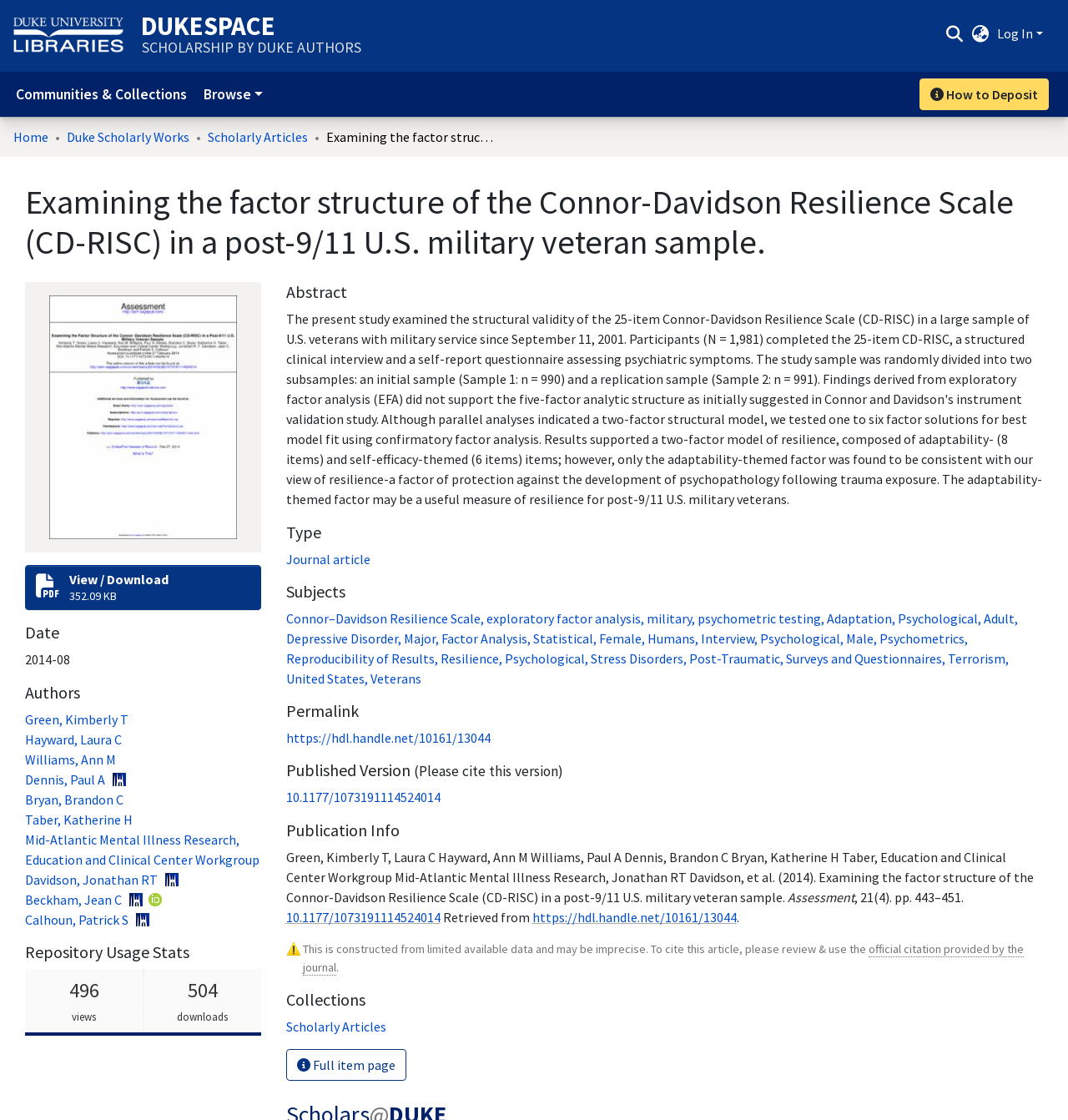Find the bounding box coordinates of the clickable area required to complete the following action: "Search".

[0.88, 0.015, 0.904, 0.043]